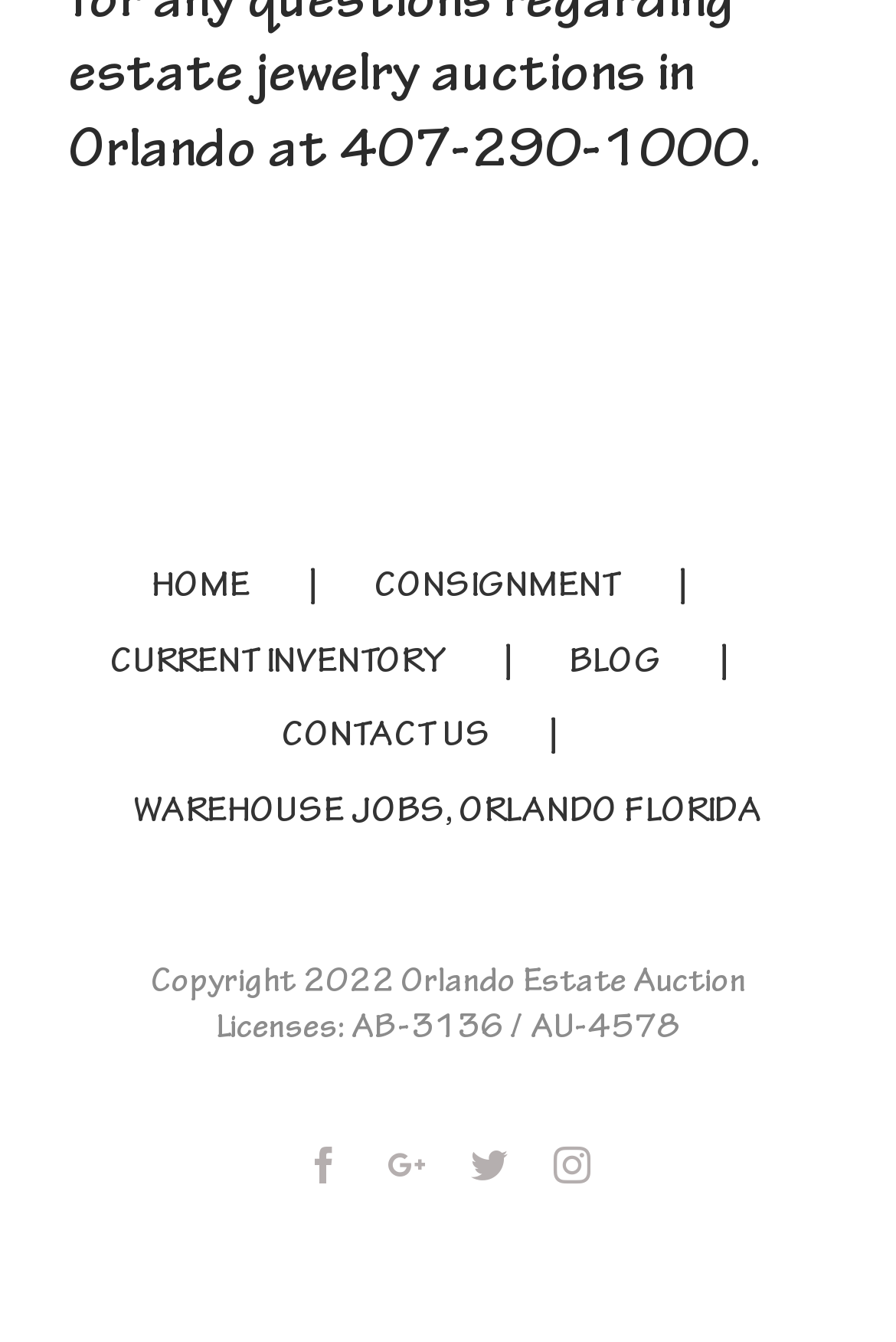Provide the bounding box coordinates for the area that should be clicked to complete the instruction: "read the blog".

[0.636, 0.477, 0.877, 0.513]